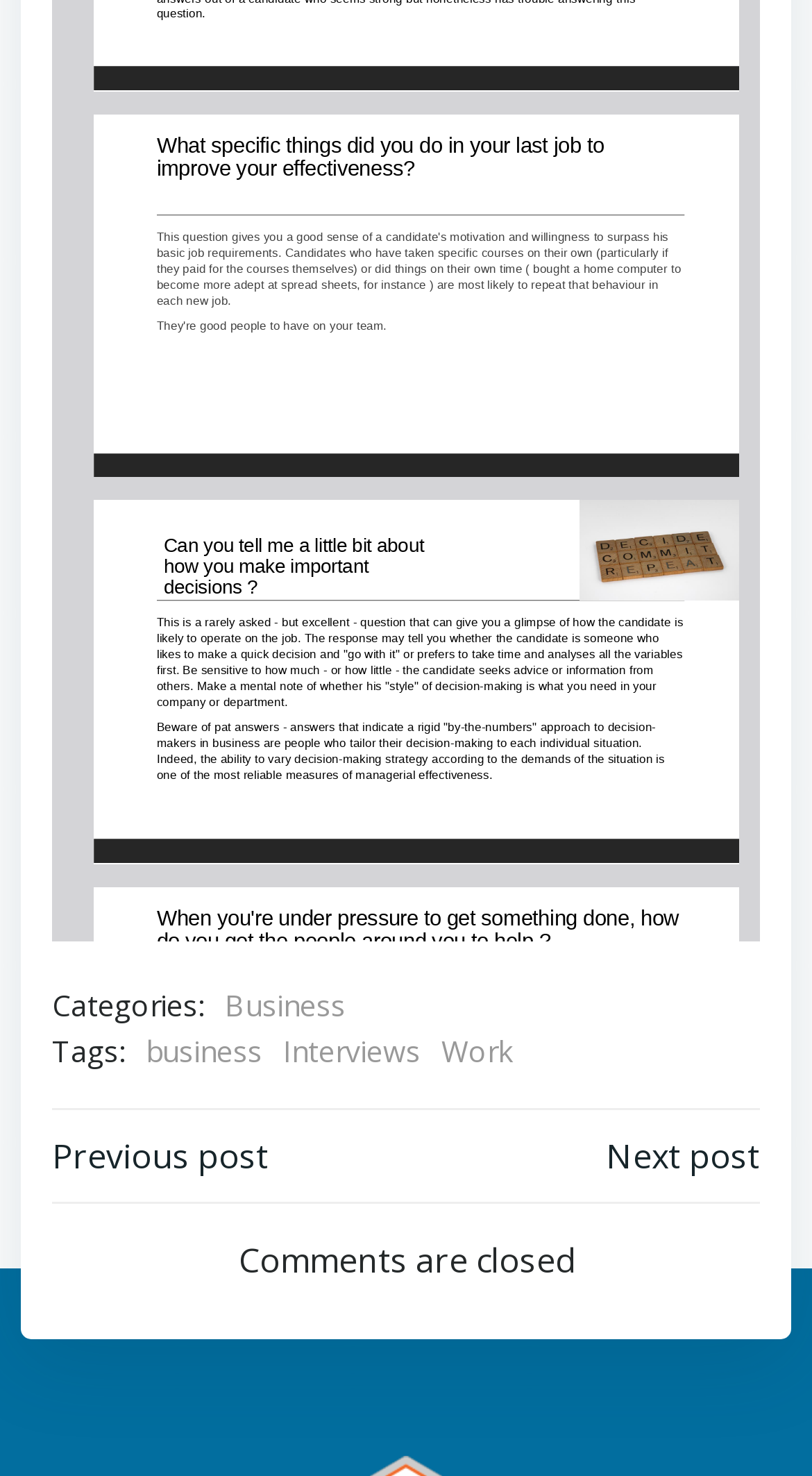Identify the bounding box for the given UI element using the description provided. Coordinates should be in the format (top-left x, top-left y, bottom-right x, bottom-right y) and must be between 0 and 1. Here is the description: business

[0.179, 0.698, 0.323, 0.729]